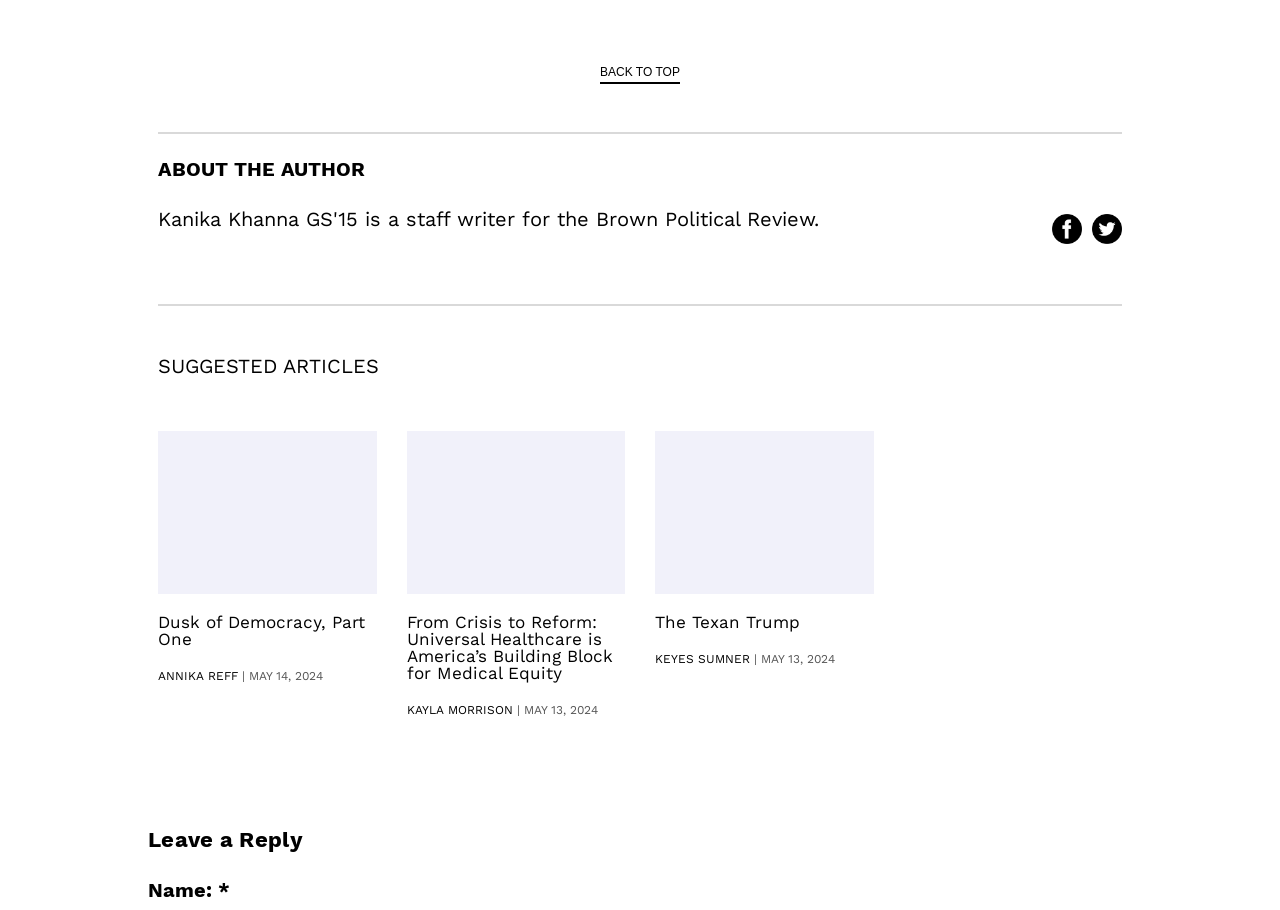Please find the bounding box for the UI component described as follows: "Dusk of Democracy, Part One".

[0.123, 0.473, 0.294, 0.713]